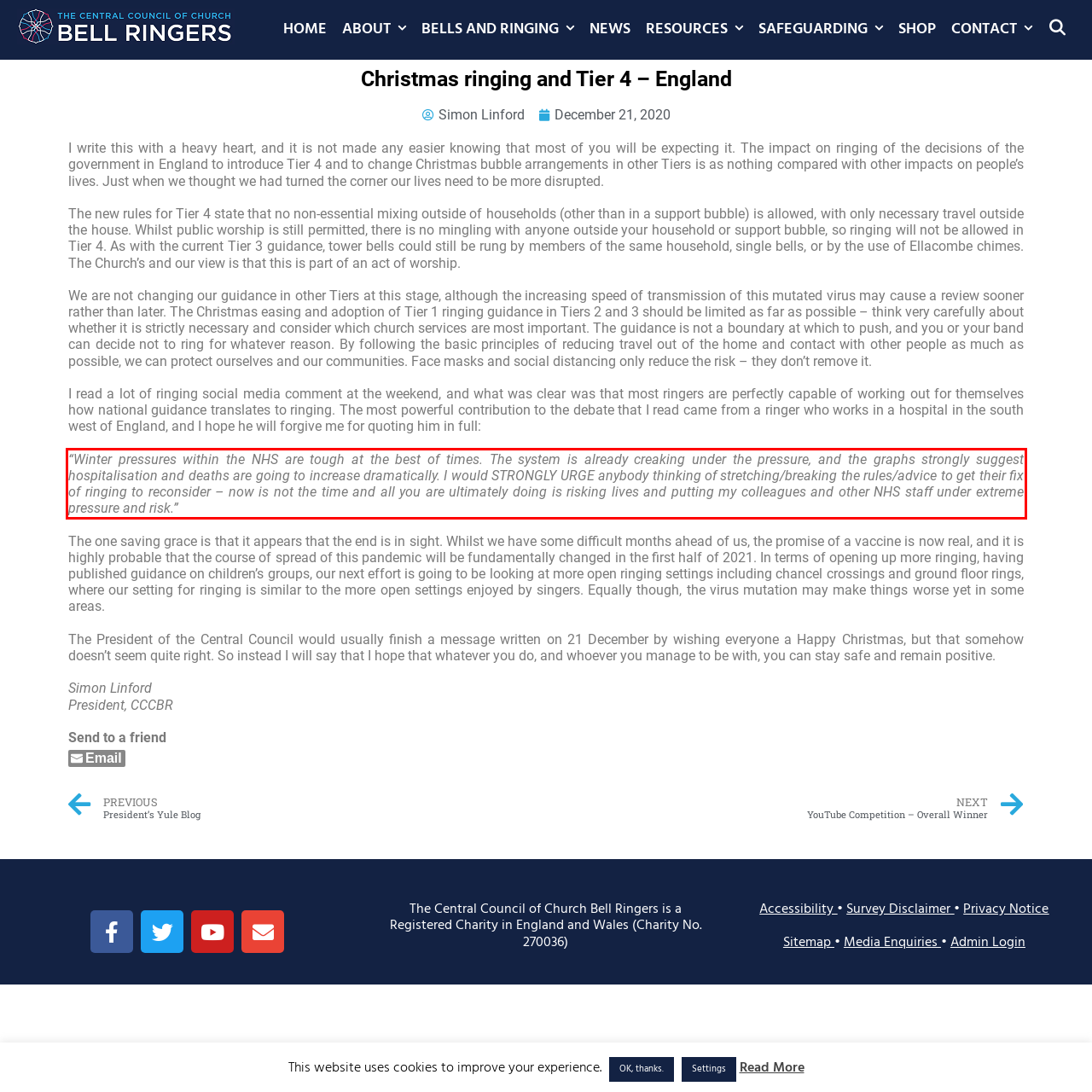You are given a screenshot showing a webpage with a red bounding box. Perform OCR to capture the text within the red bounding box.

“Winter pressures within the NHS are tough at the best of times. The system is already creaking under the pressure, and the graphs strongly suggest hospitalisation and deaths are going to increase dramatically. I would STRONGLY URGE anybody thinking of stretching/breaking the rules/advice to get their fix of ringing to reconsider – now is not the time and all you are ultimately doing is risking lives and putting my colleagues and other NHS staff under extreme pressure and risk.”